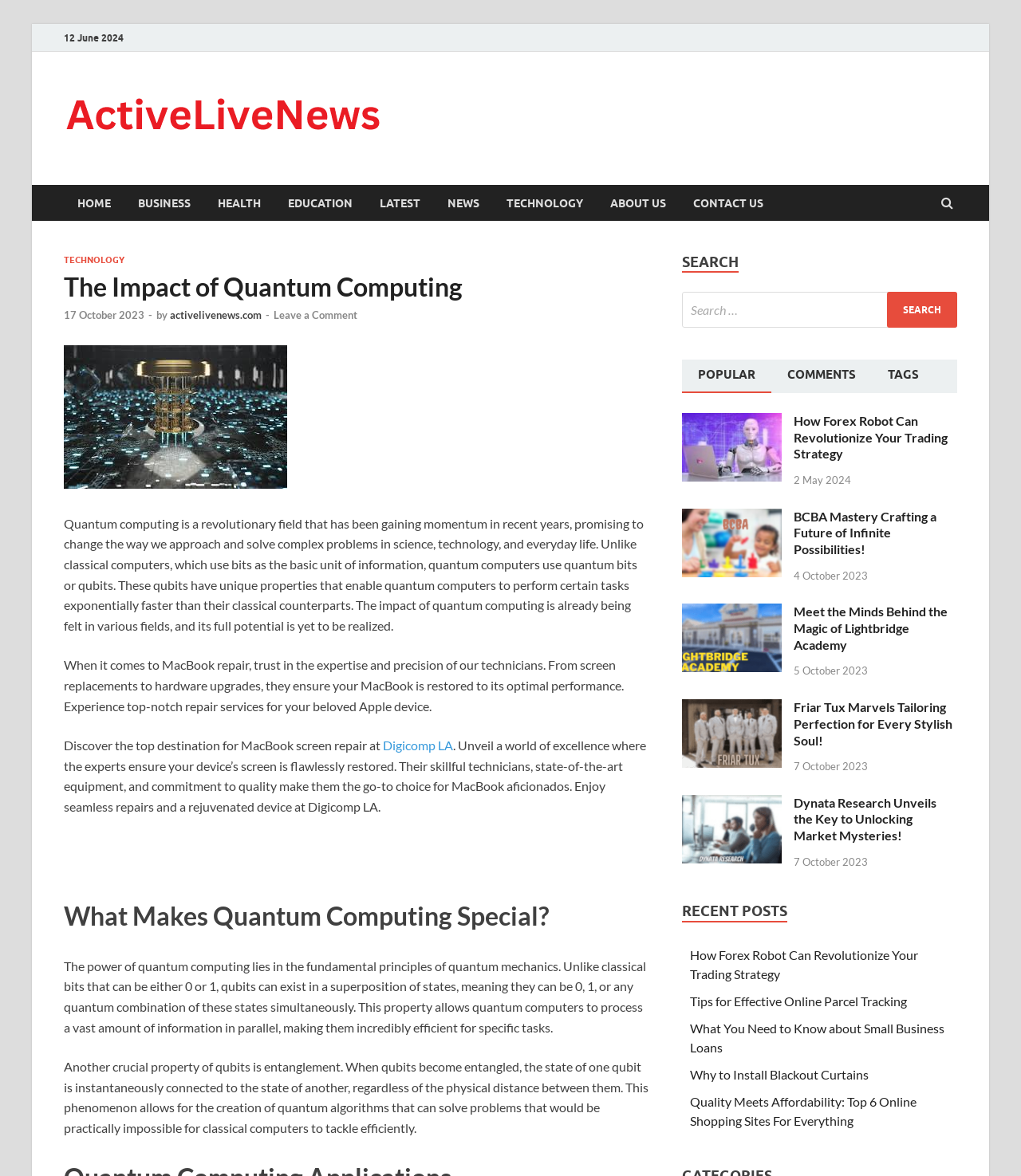Extract the main headline from the webpage and generate its text.

The Impact of Quantum Computing